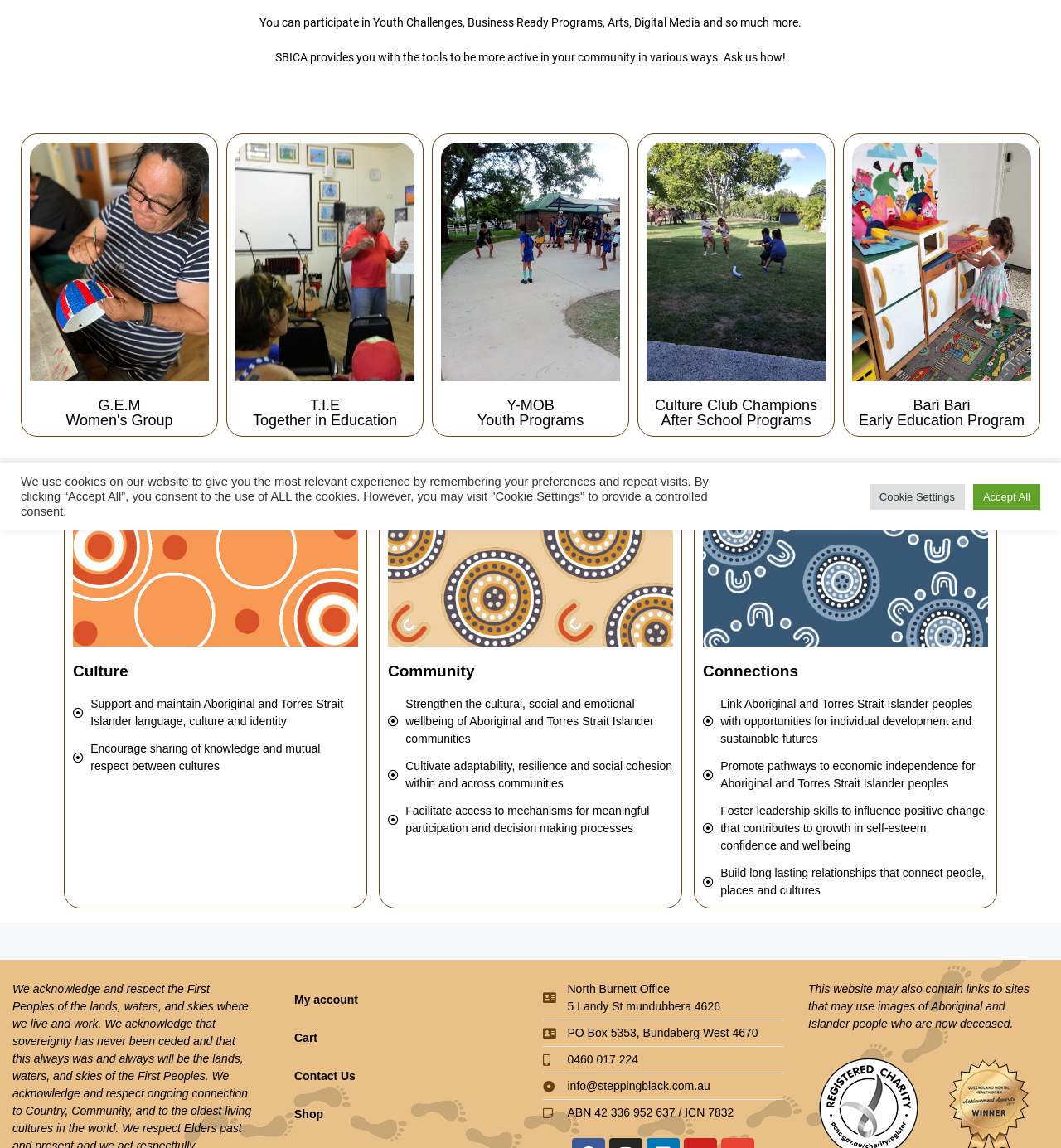Identify the bounding box coordinates for the UI element described by the following text: "alt="Womens Group GEM"". Provide the coordinates as four float numbers between 0 and 1, in the format [left, top, right, bottom].

[0.028, 0.124, 0.197, 0.332]